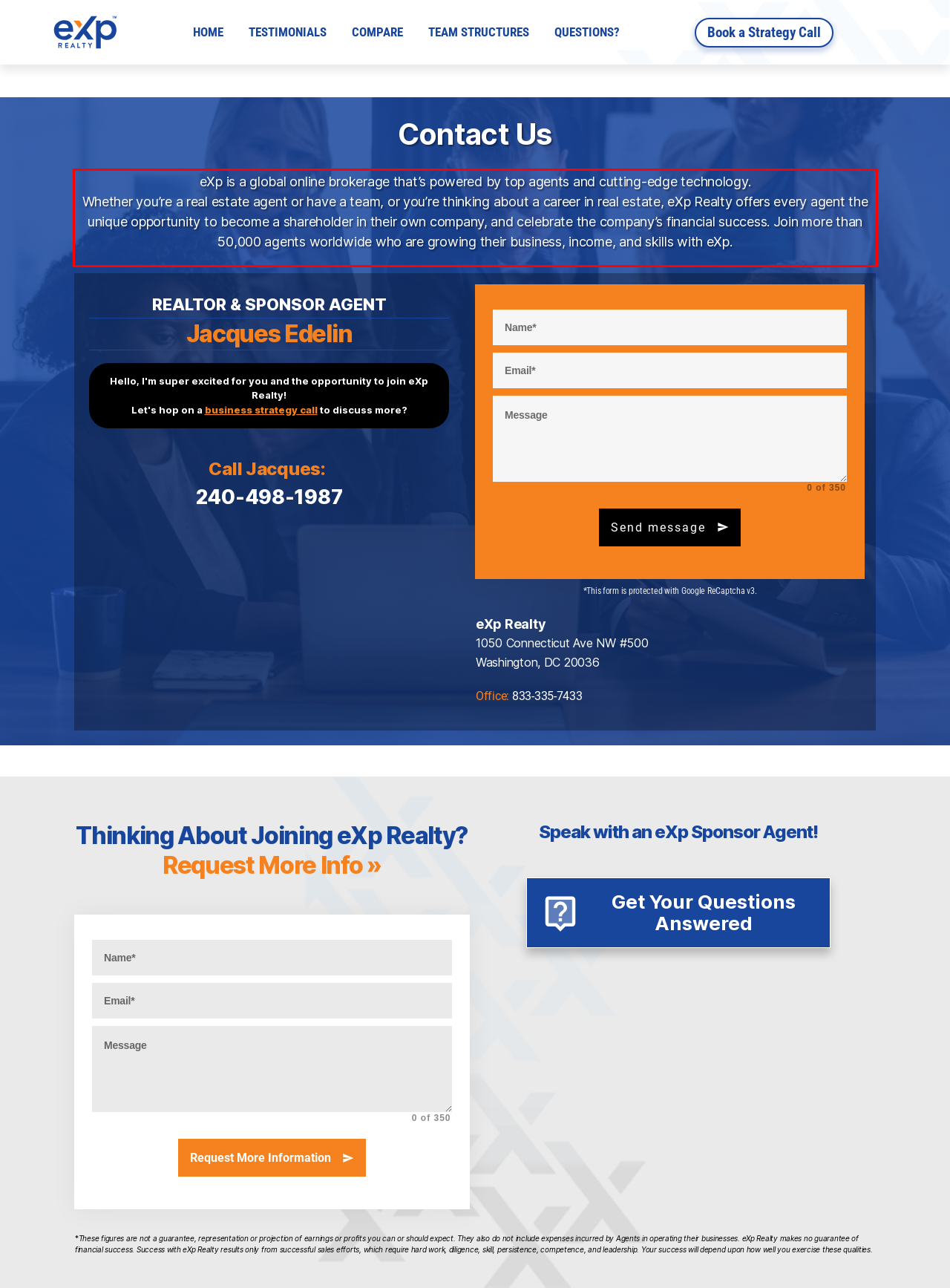Please identify and extract the text content from the UI element encased in a red bounding box on the provided webpage screenshot.

eXp is a global online brokerage that’s powered by top agents and cutting-edge technology. Whether you’re a real estate agent or have a team, or you’re thinking about a career in real estate, eXp Realty offers every agent the unique opportunity to become a shareholder in their own company, and celebrate the company’s financial success. Join more than 50,000 agents worldwide who are growing their business, income, and skills with eXp.